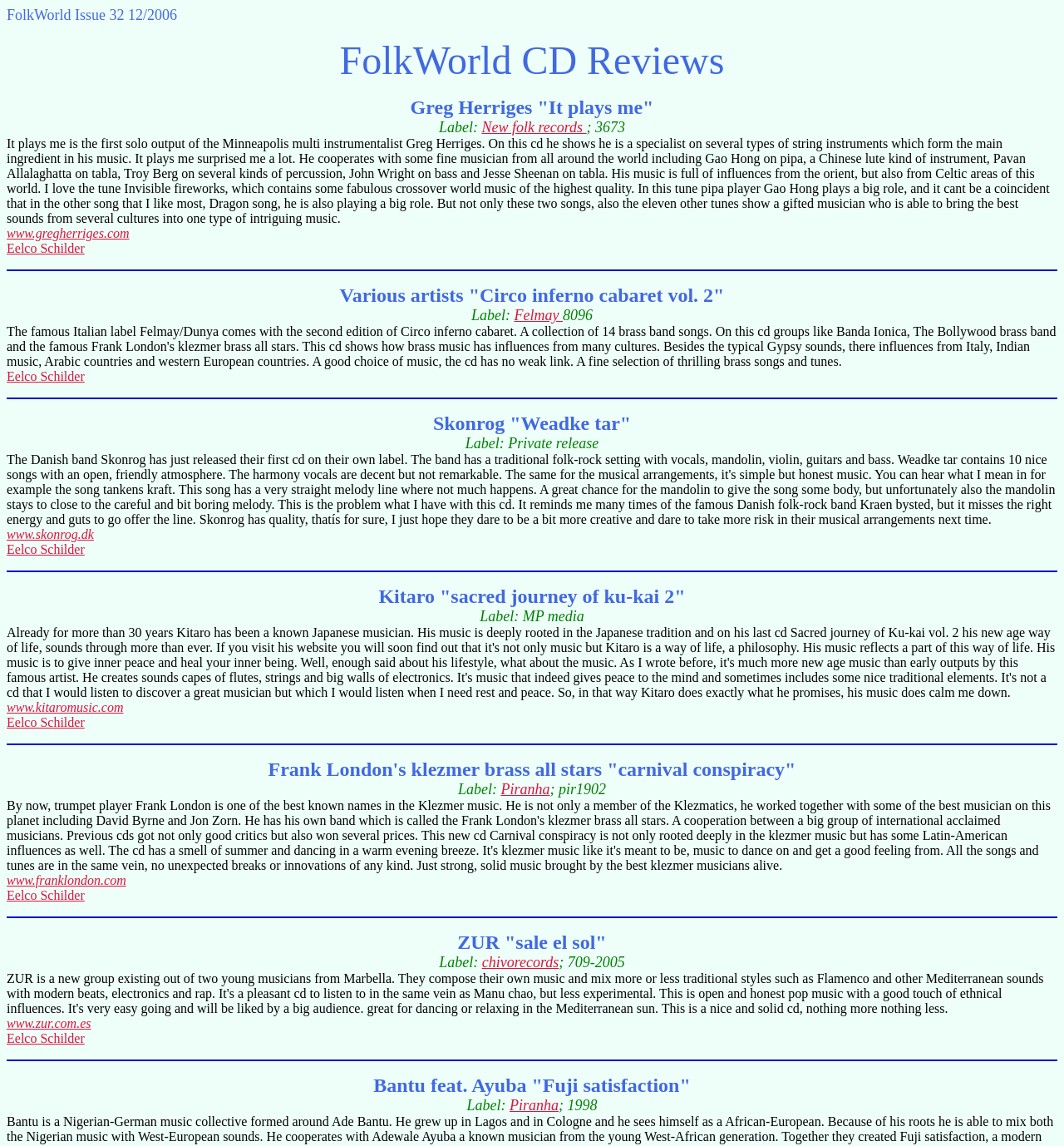Please specify the bounding box coordinates of the clickable region necessary for completing the following instruction: "Check 'Available currencies'". The coordinates must consist of four float numbers between 0 and 1, i.e., [left, top, right, bottom].

None